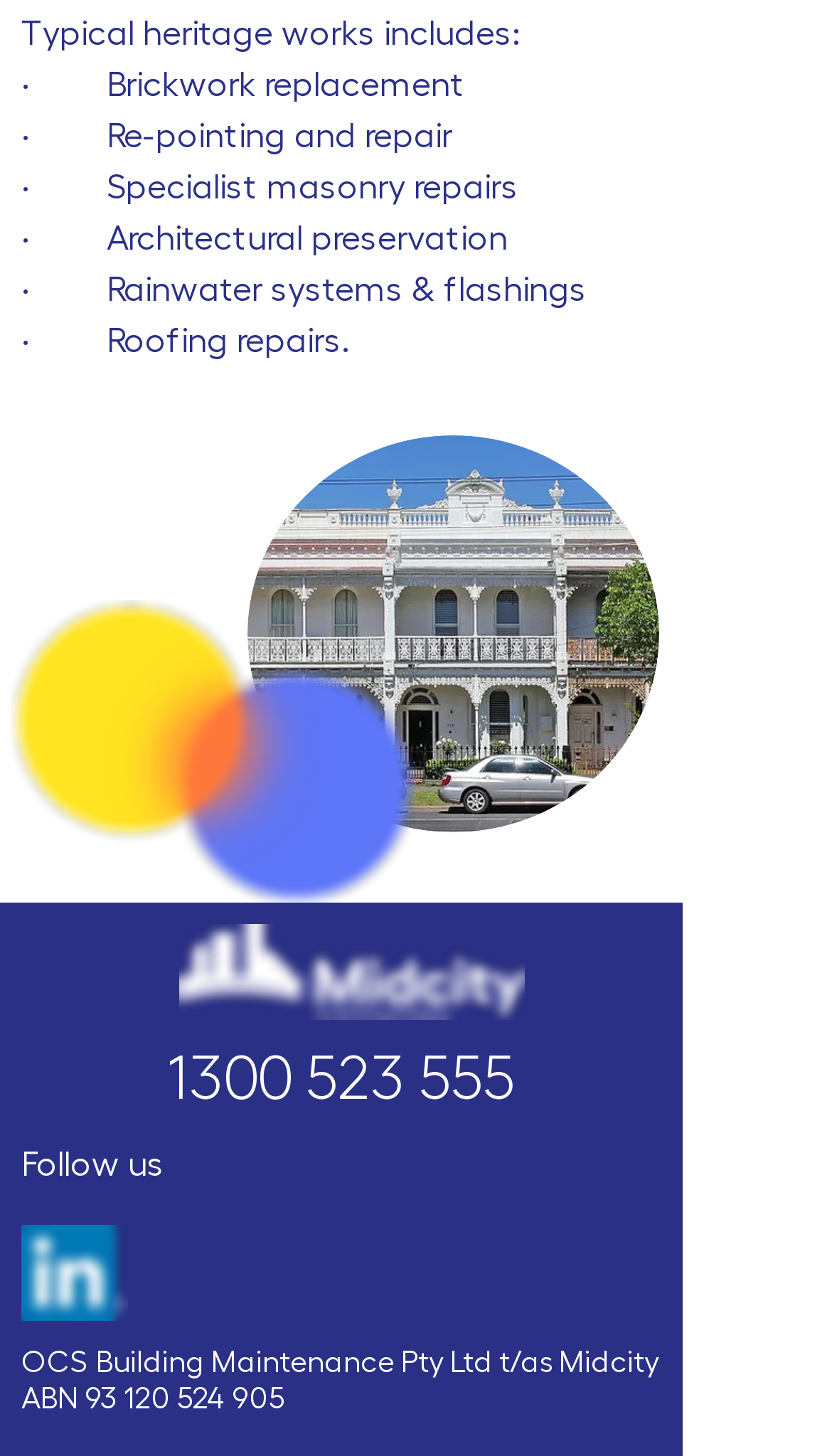What is the company name of the website owner?
Examine the image and give a concise answer in one word or a short phrase.

OCS Building Maintenance Pty Ltd